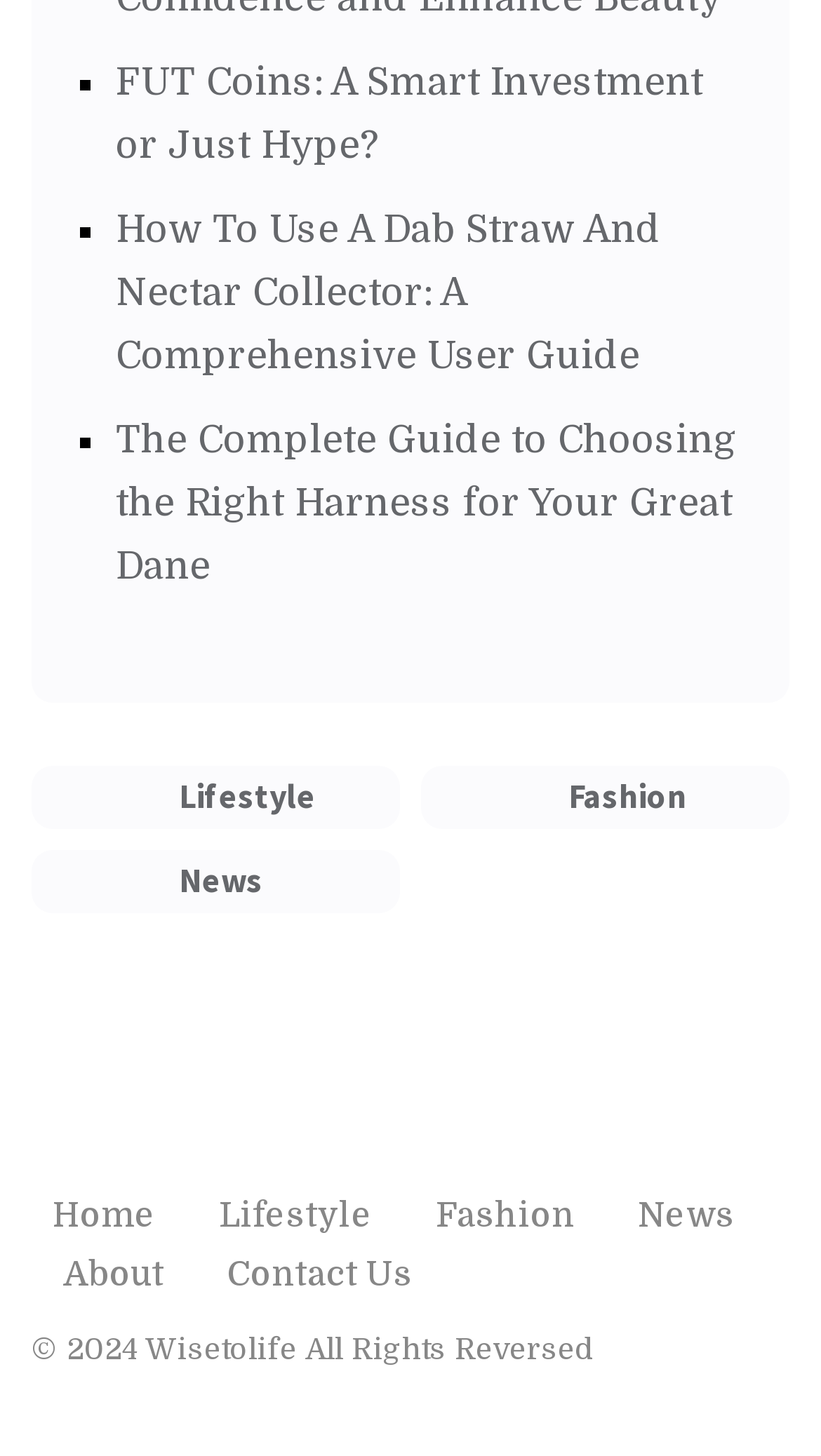Provide the bounding box coordinates for the specified HTML element described in this description: "Fashion". The coordinates should be four float numbers ranging from 0 to 1, in the format [left, top, right, bottom].

[0.513, 0.526, 0.962, 0.569]